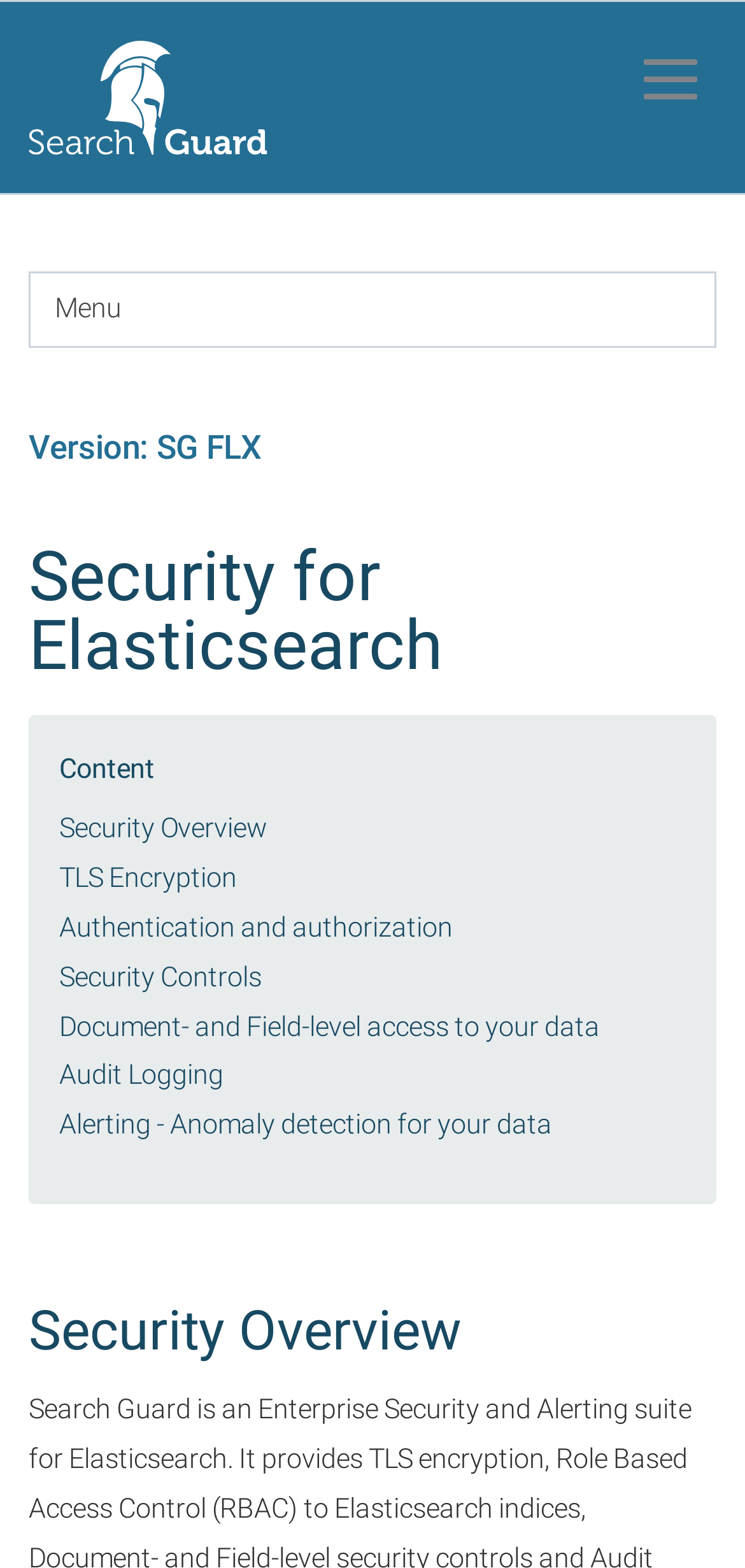Please identify the bounding box coordinates of the region to click in order to complete the given instruction: "Click on the Search Guard logo". The coordinates should be four float numbers between 0 and 1, i.e., [left, top, right, bottom].

[0.038, 0.026, 0.359, 0.099]